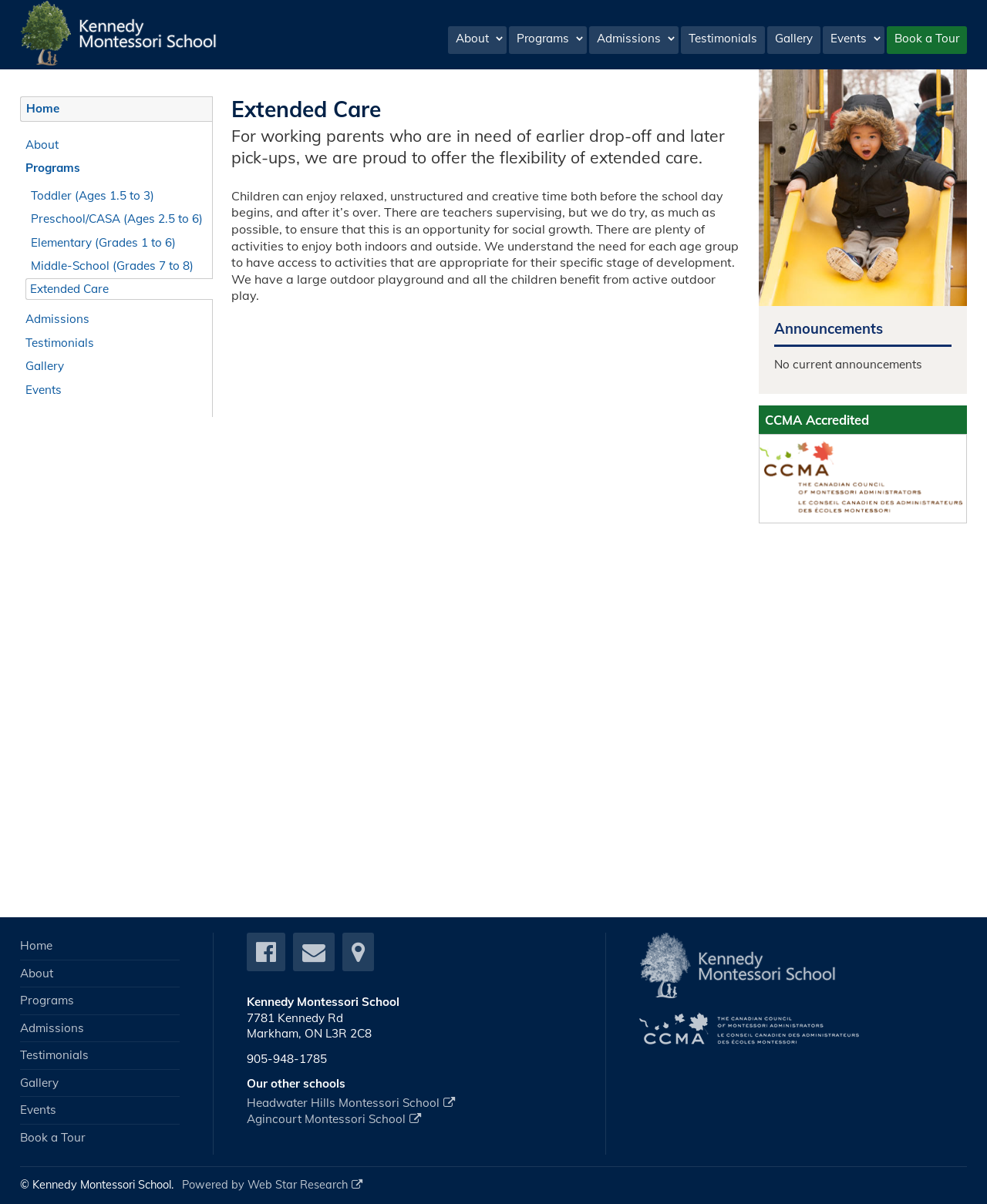Please specify the coordinates of the bounding box for the element that should be clicked to carry out this instruction: "Connect with us on Facebook". The coordinates must be four float numbers between 0 and 1, formatted as [left, top, right, bottom].

[0.25, 0.788, 0.289, 0.8]